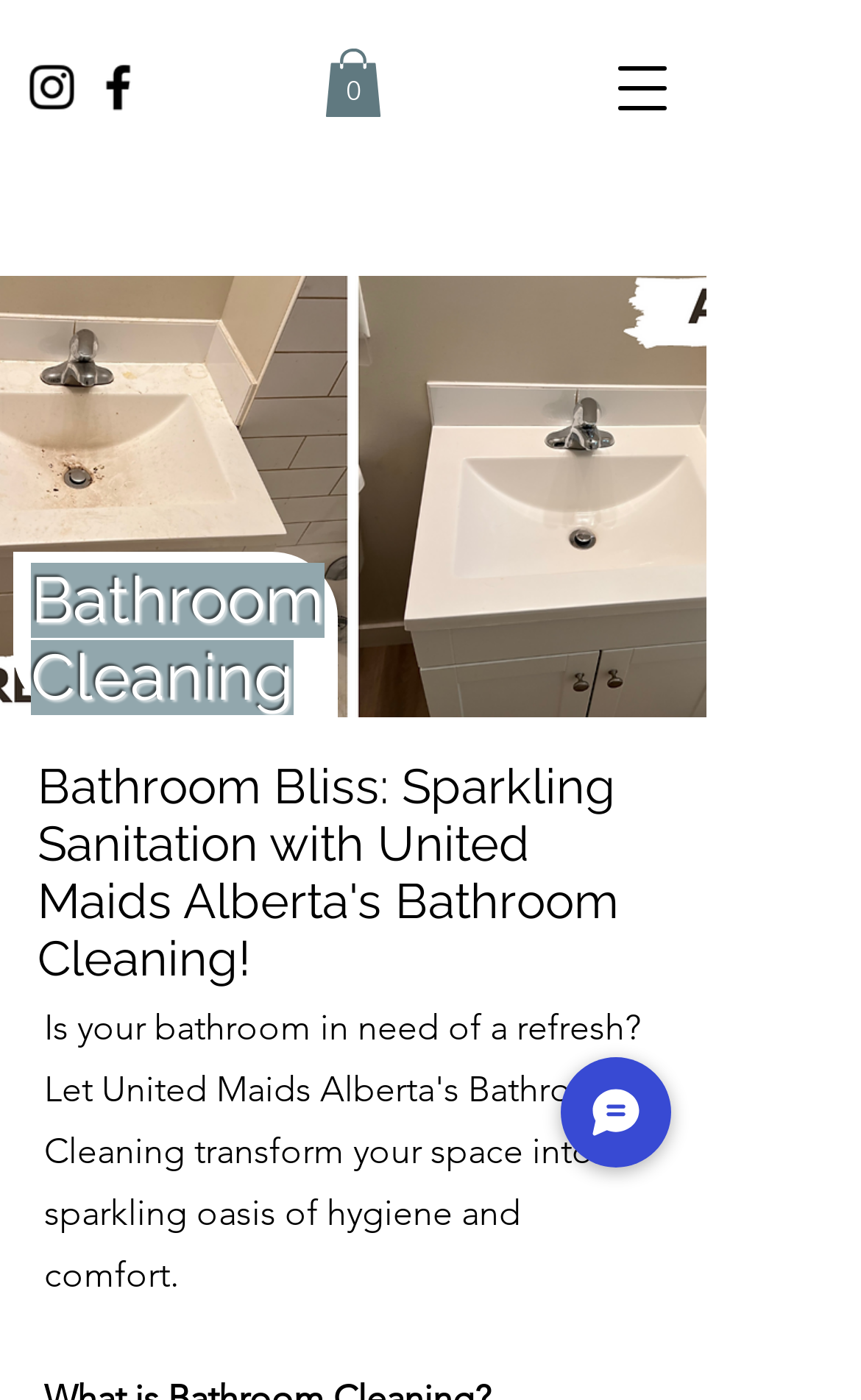Identify the bounding box of the UI element described as follows: "aria-label="alt.text.label.Facebook"". Provide the coordinates as four float numbers in the range of 0 to 1 [left, top, right, bottom].

[0.103, 0.041, 0.172, 0.084]